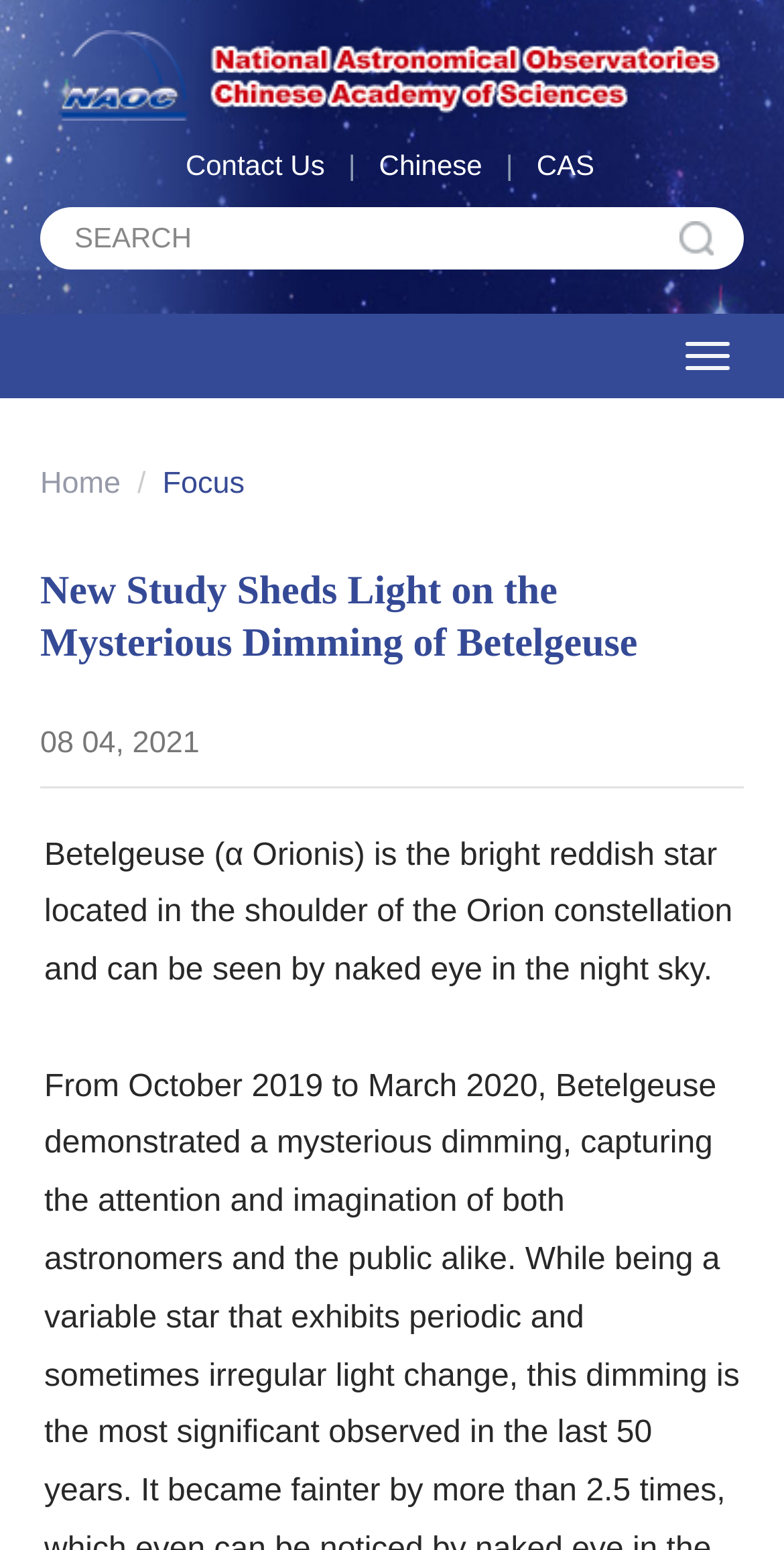What is the name of the star mentioned in the article?
Answer the question based on the image using a single word or a brief phrase.

Betelgeuse